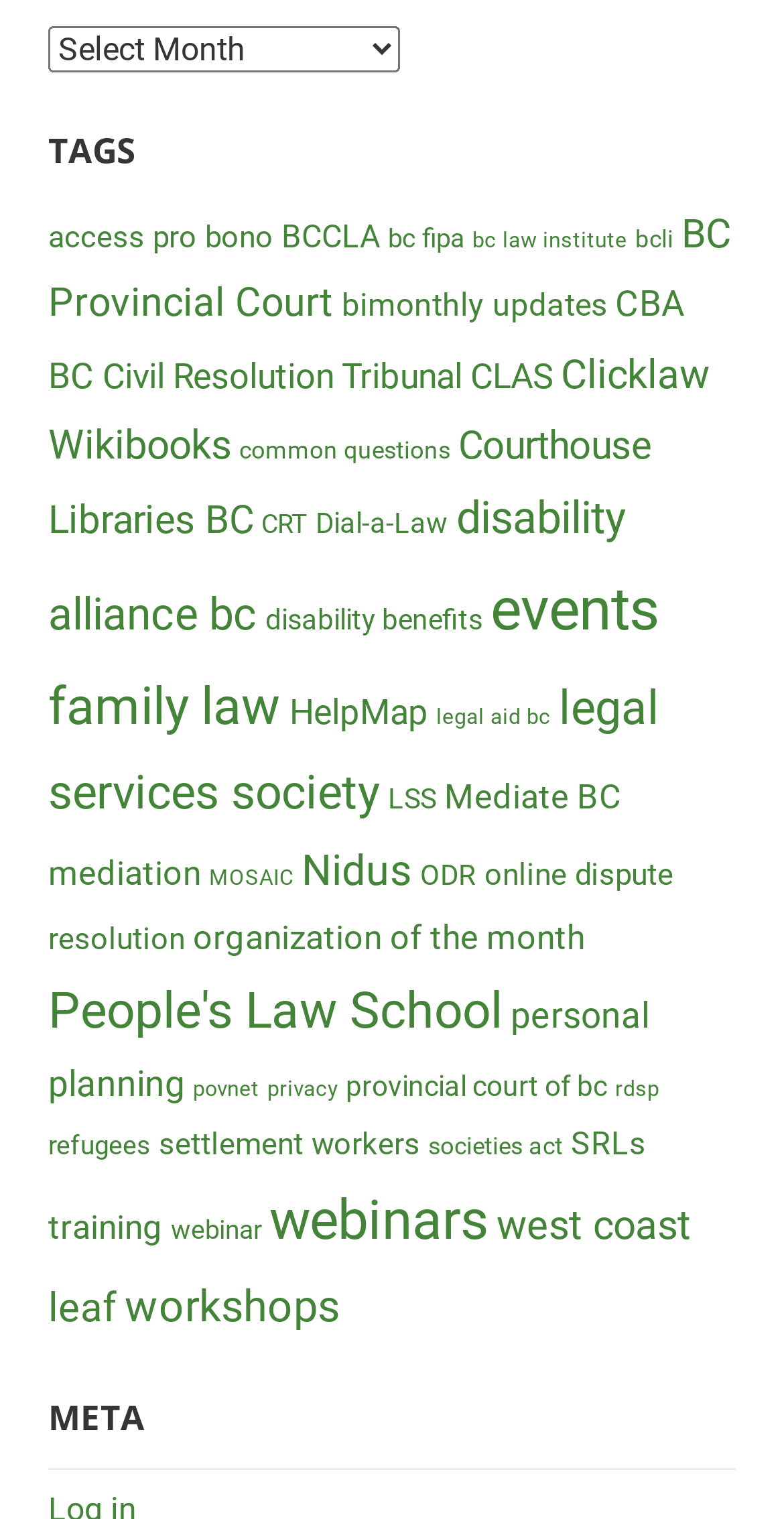Look at the image and write a detailed answer to the question: 
Is there a section for metadata on this webpage?

I noticed a heading labeled 'META' at the bottom of the webpage, indicating that there is a section for metadata.